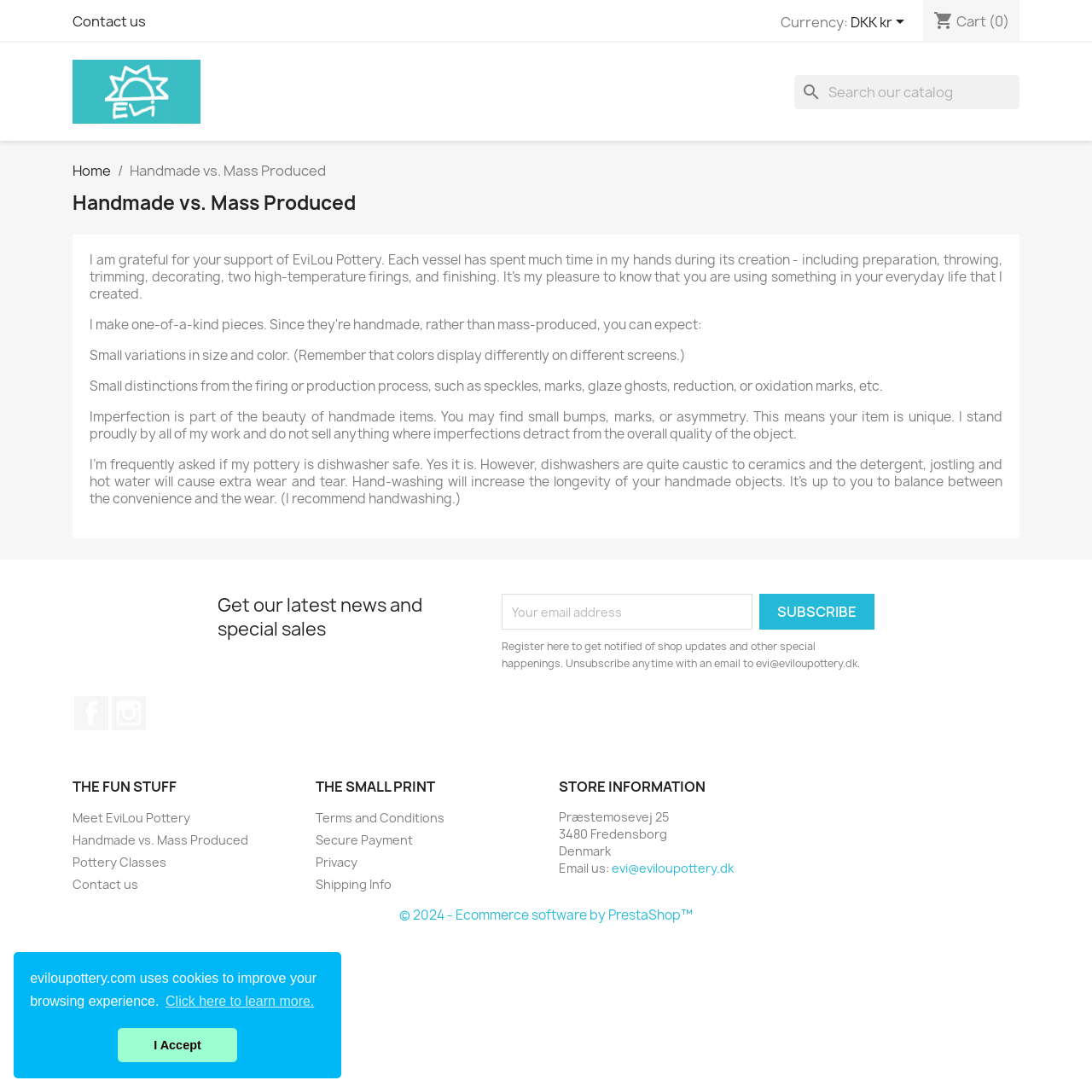Please specify the bounding box coordinates for the clickable region that will help you carry out the instruction: "Search for something".

[0.727, 0.068, 0.934, 0.1]